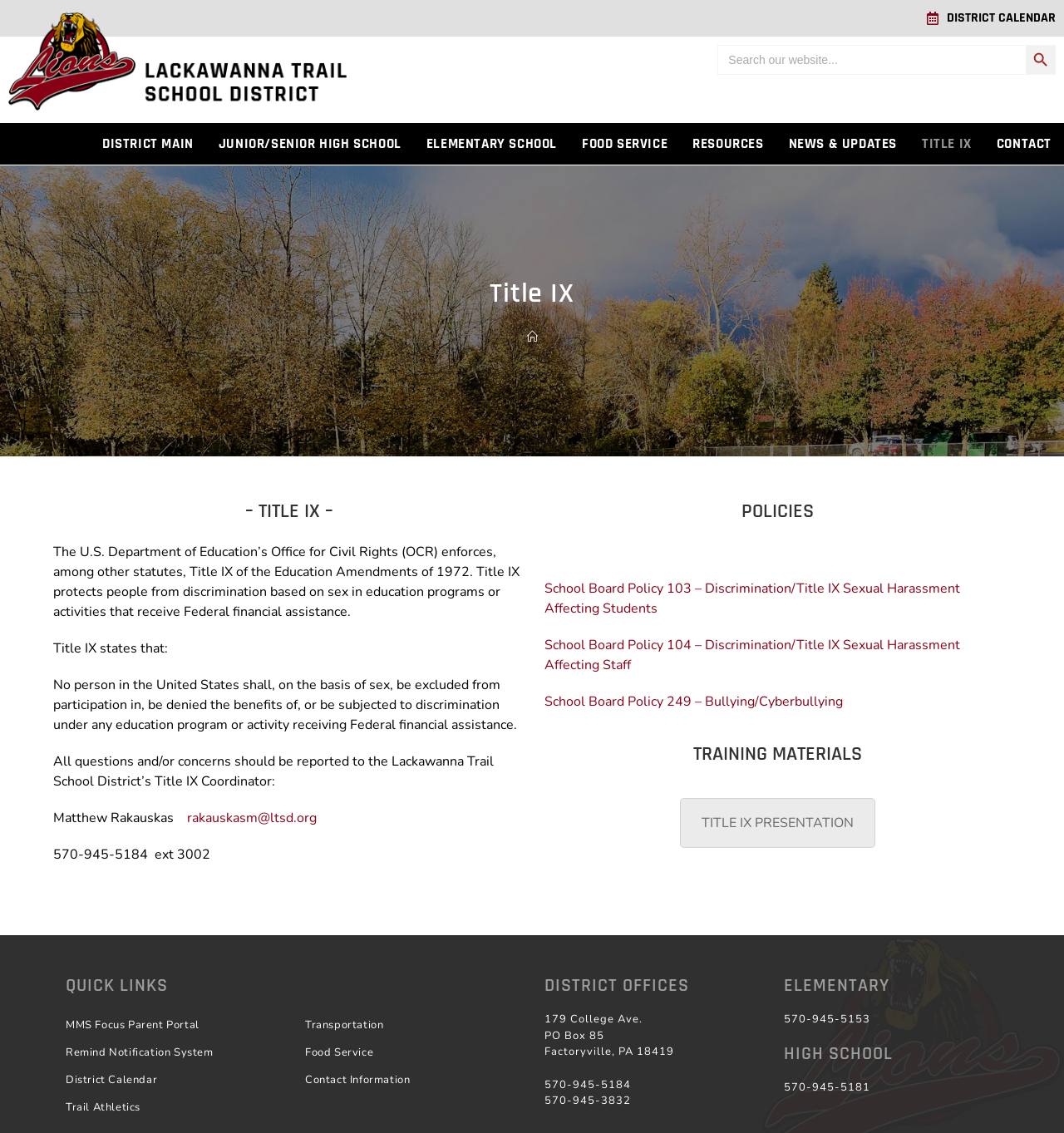Identify the coordinates of the bounding box for the element described below: "MMS Focus Parent Portal". Return the coordinates as four float numbers between 0 and 1: [left, top, right, bottom].

[0.062, 0.893, 0.263, 0.917]